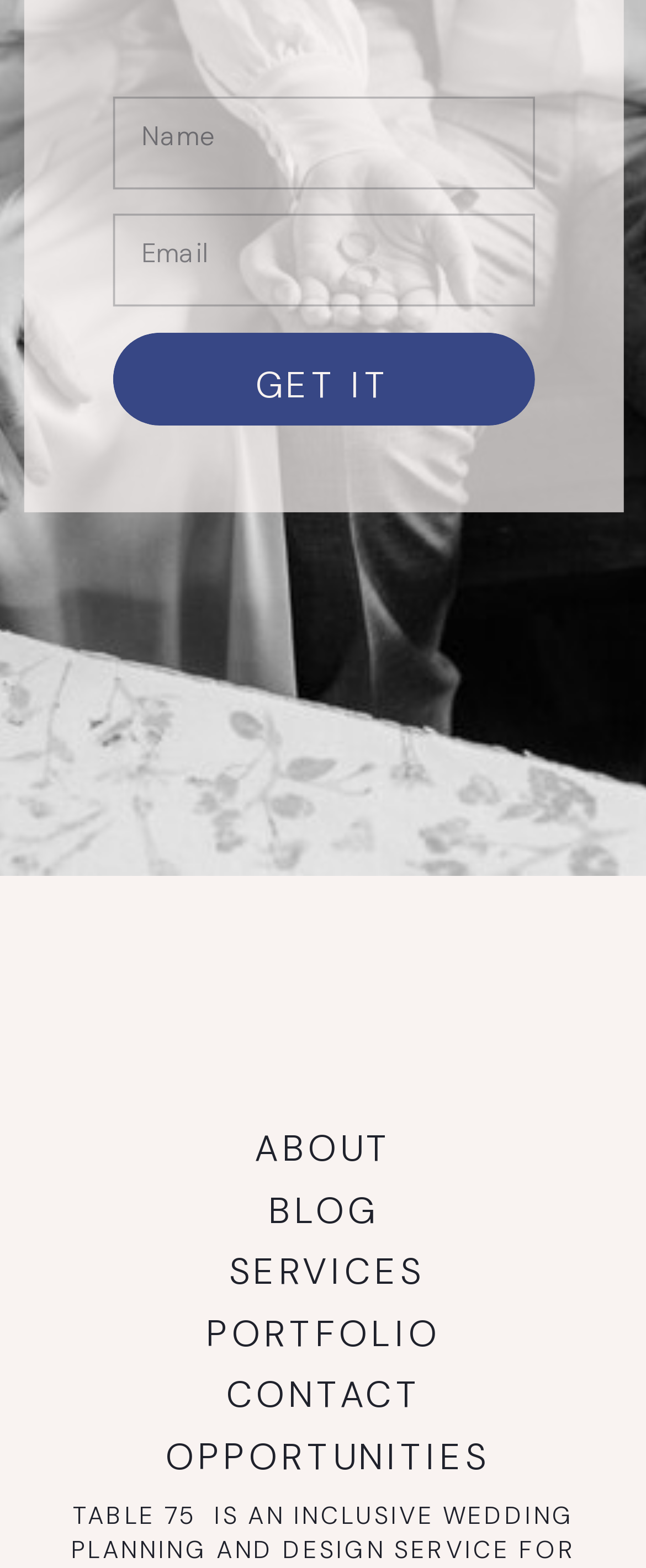Identify the bounding box for the UI element specified in this description: "Get It". The coordinates must be four float numbers between 0 and 1, formatted as [left, top, right, bottom].

[0.225, 0.23, 0.775, 0.26]